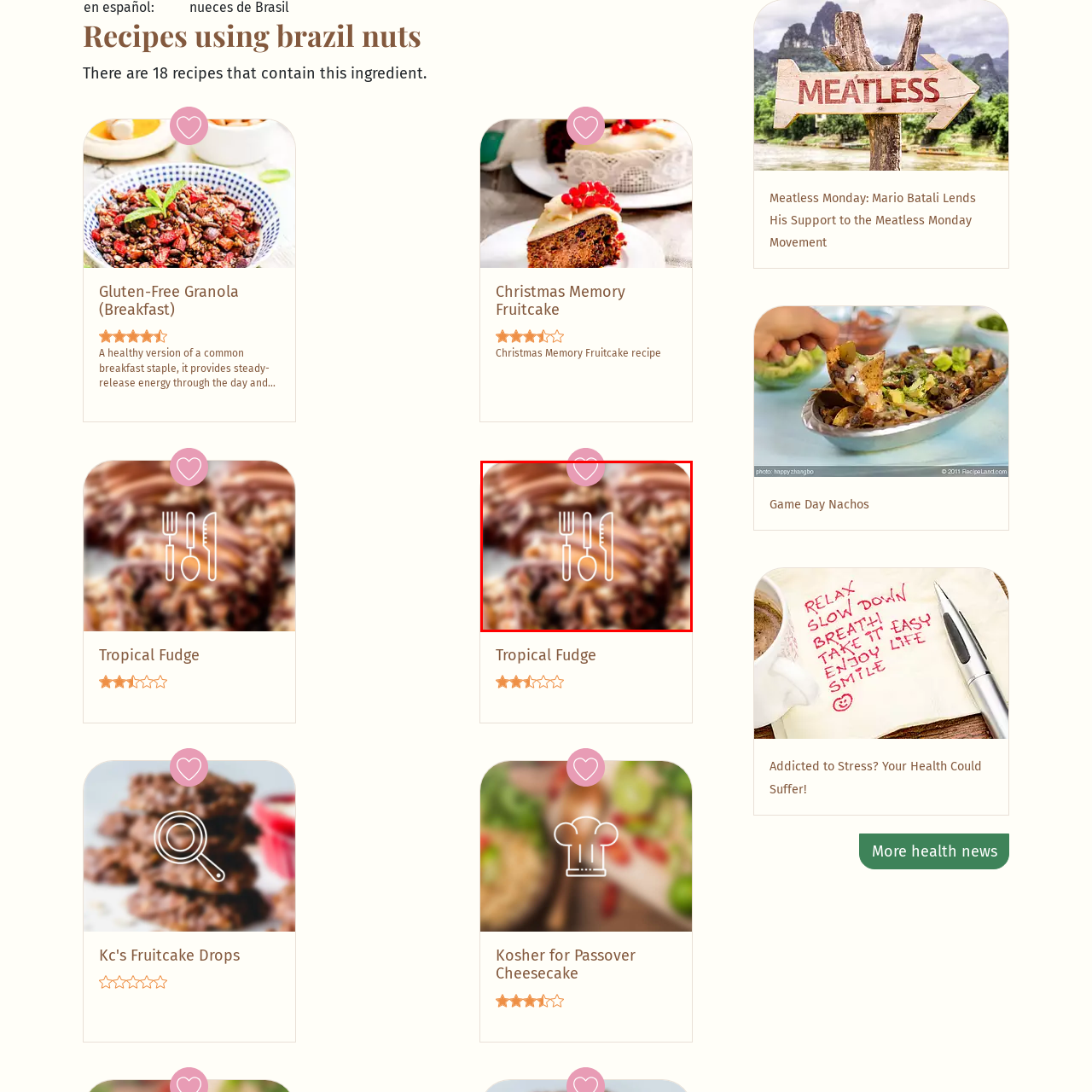What is the main subject of the image?
Observe the image inside the red-bordered box and offer a detailed answer based on the visual details you find.

The main subject of the image is the 'Christmas Memory Fruitcake', which is showcased in a tantalizing glimpse, highlighting its delightful textures and rich colors, and inviting viewers to explore the recipe for this cherished treat.